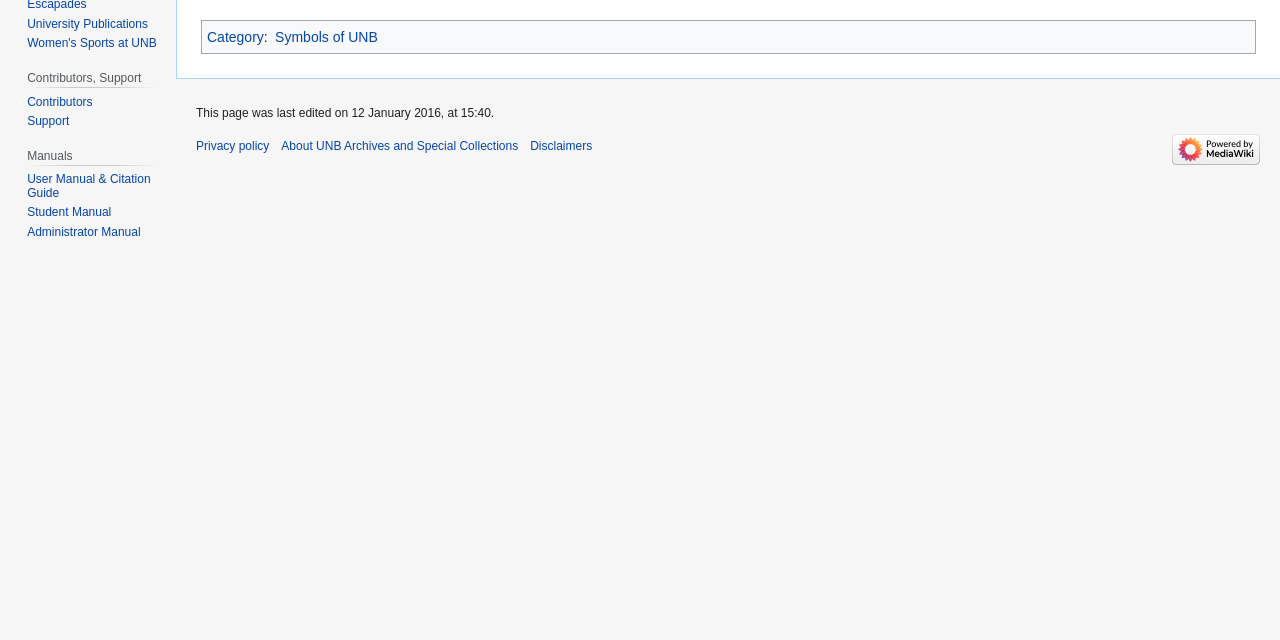Please locate the UI element described by "Support" and provide its bounding box coordinates.

[0.021, 0.178, 0.054, 0.2]